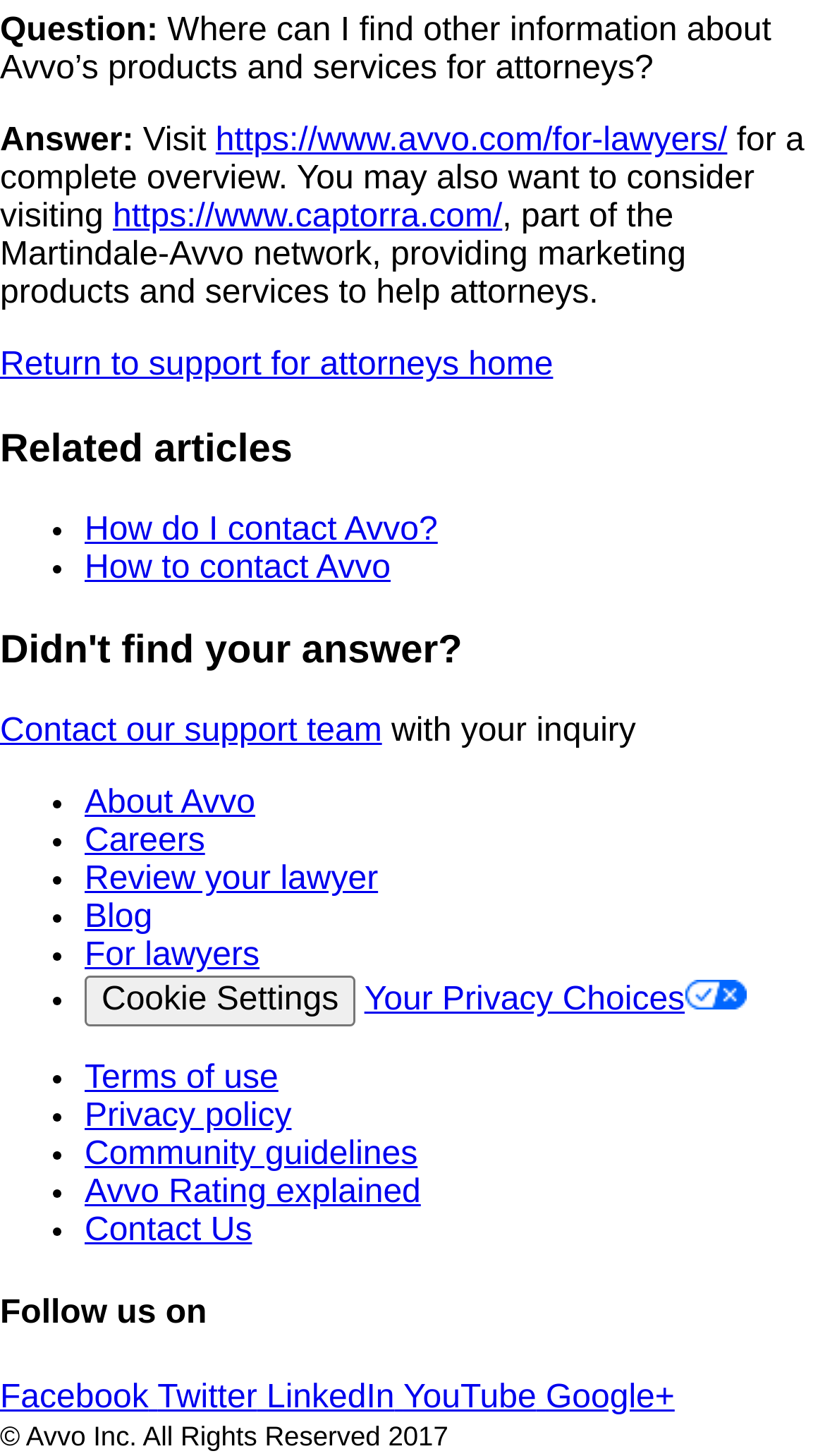Bounding box coordinates should be in the format (top-left x, top-left y, bottom-right x, bottom-right y) and all values should be floating point numbers between 0 and 1. Determine the bounding box coordinate for the UI element described as: Review your lawyer

[0.103, 0.592, 0.458, 0.617]